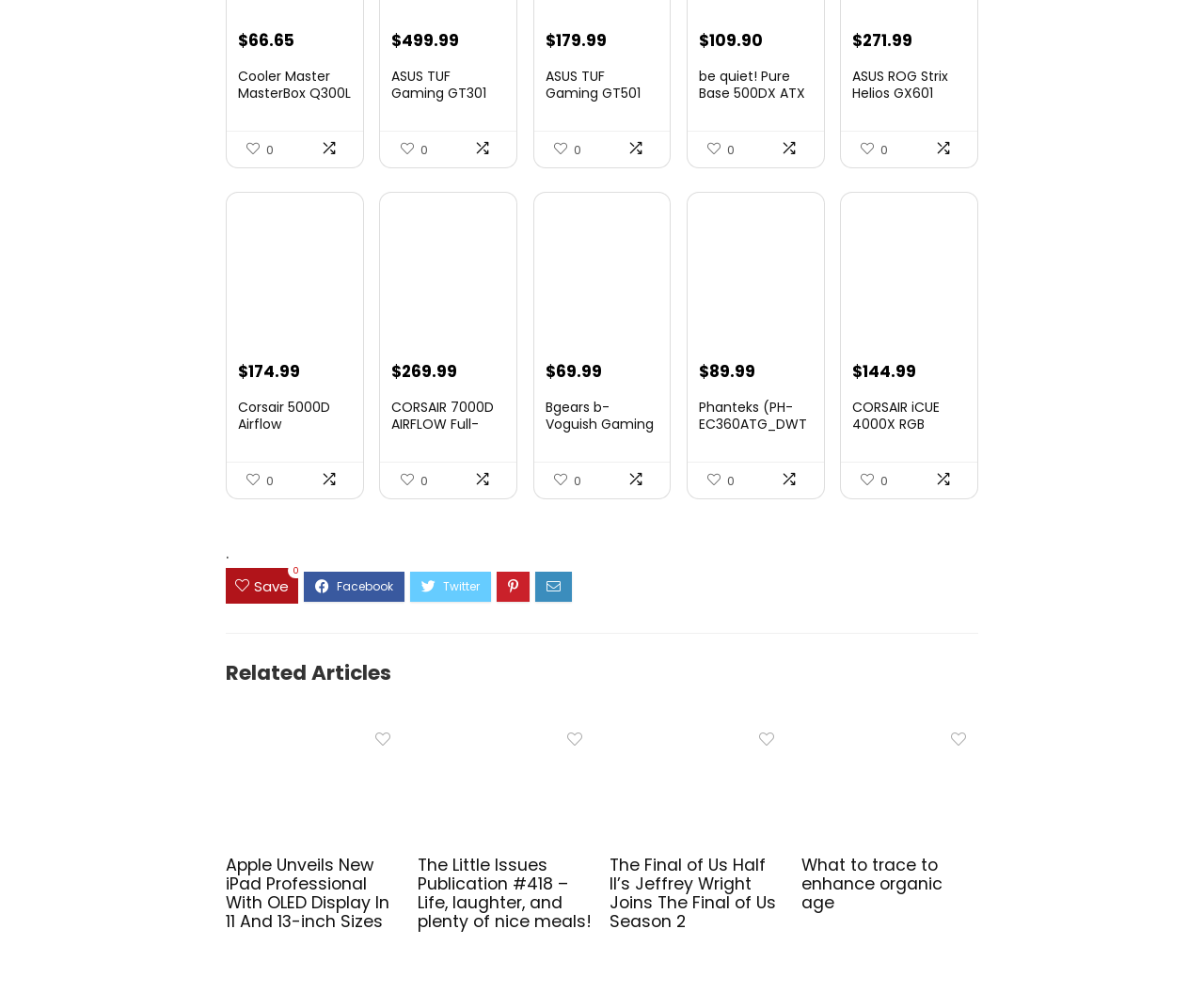How many products are listed on this webpage?
Provide a one-word or short-phrase answer based on the image.

10